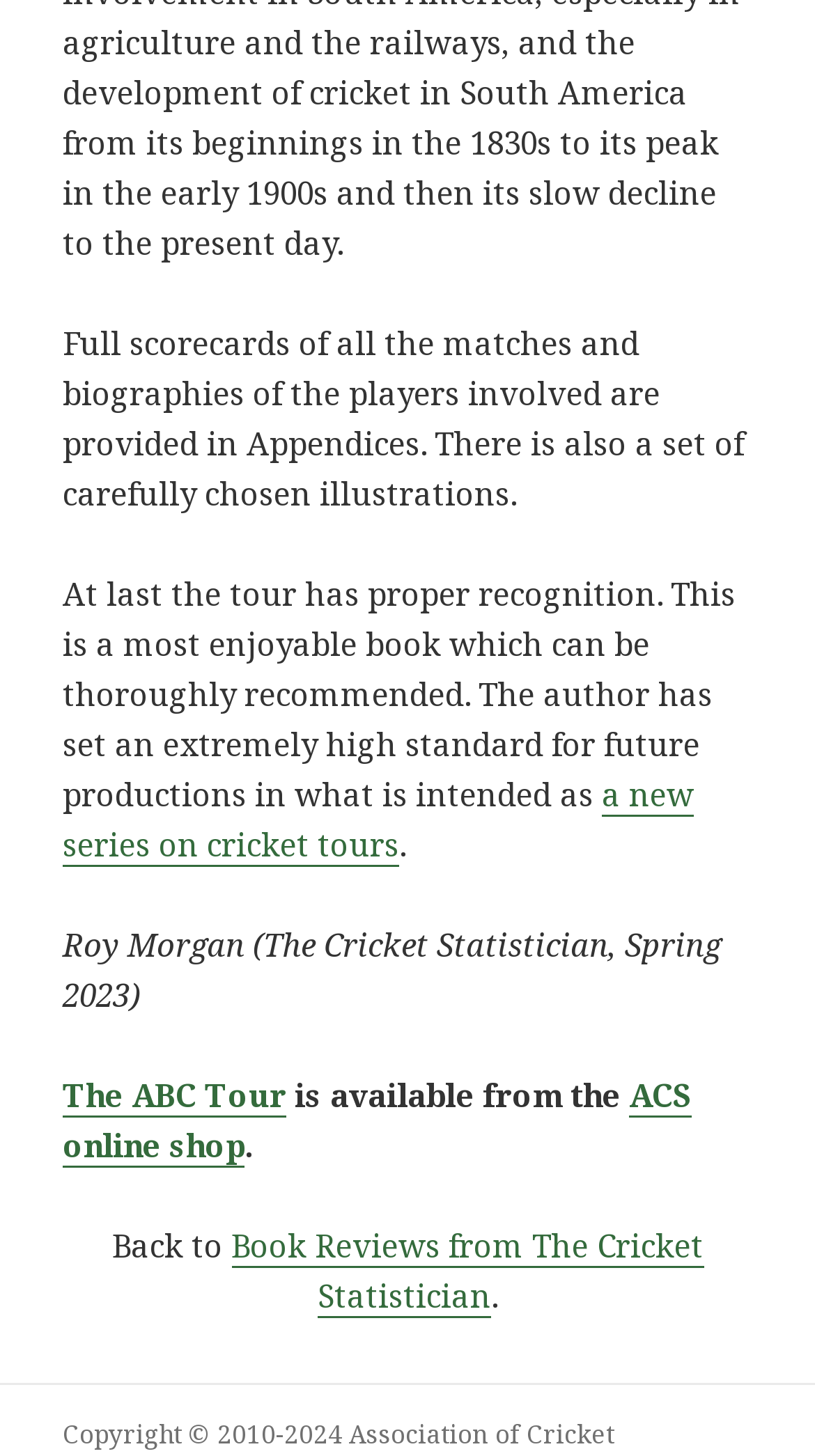Who is the author of the book?
Kindly offer a comprehensive and detailed response to the question.

The text does not explicitly mention the author of the book, only the reviewer, Roy Morgan, and the publication, The Cricket Statistician.